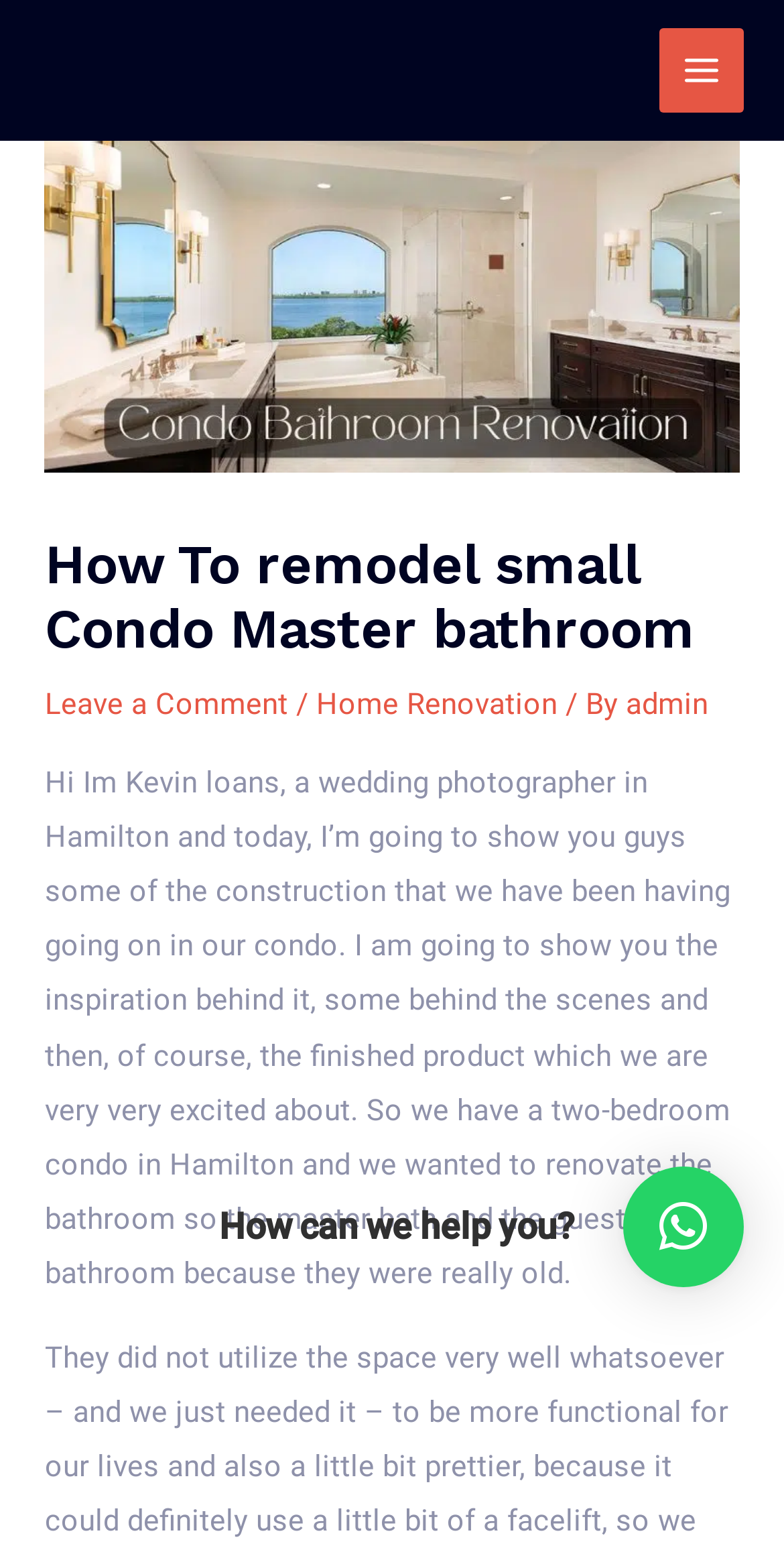How many bathrooms are being renovated?
Analyze the image and deliver a detailed answer to the question.

The text on the webpage mentions 'we wanted to renovate the bathroom so the master bath and the guest bathroom'. This implies that two bathrooms are being renovated, namely the master bathroom and the guest bathroom.